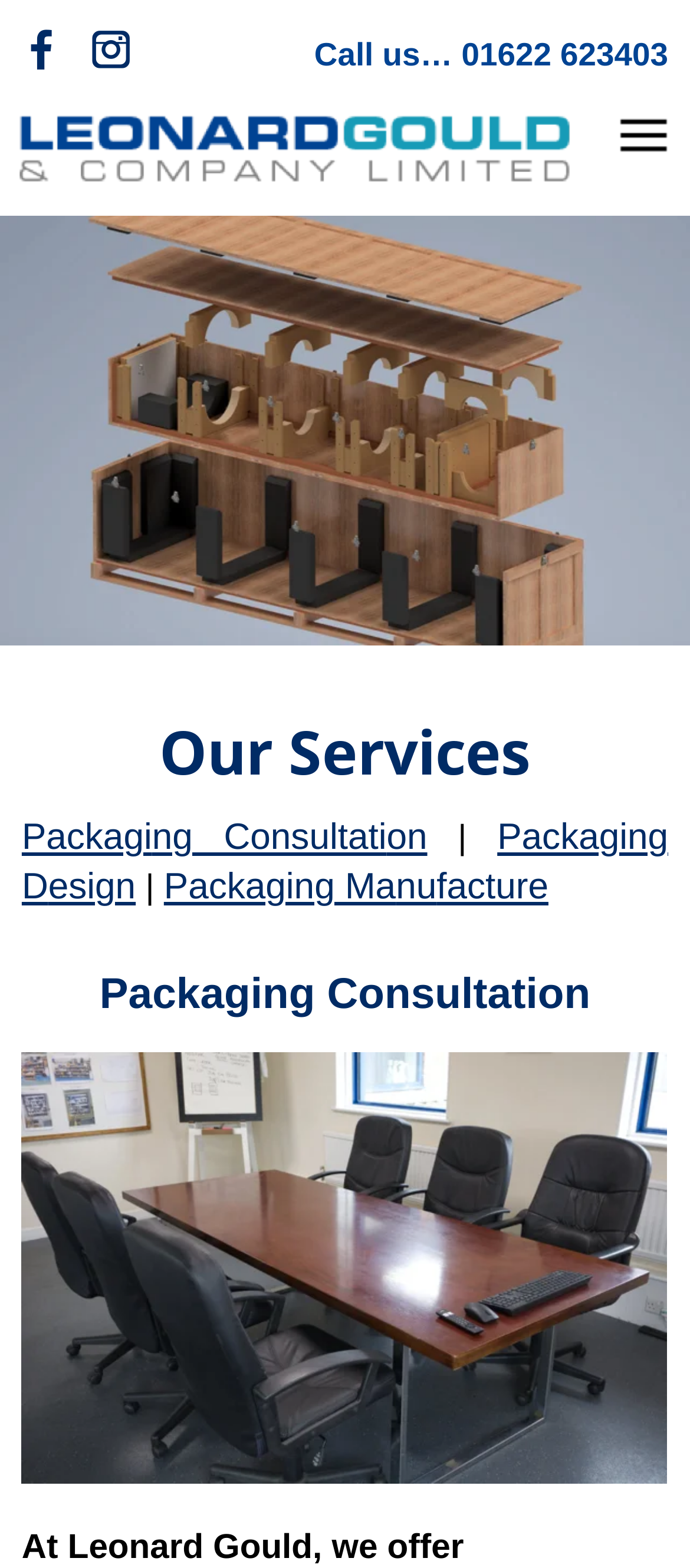Please analyze the image and give a detailed answer to the question:
Where is Leonard Gould located?

I found the location by looking at the image element with the text 'Leonard Gould Industrial Packaging, Maidstone, Kent' which is located at the top of the page, and also by reading the StaticText element with the text 'Industrial Packaging Consultation in Maidstone, Kent and Wiltshire'.